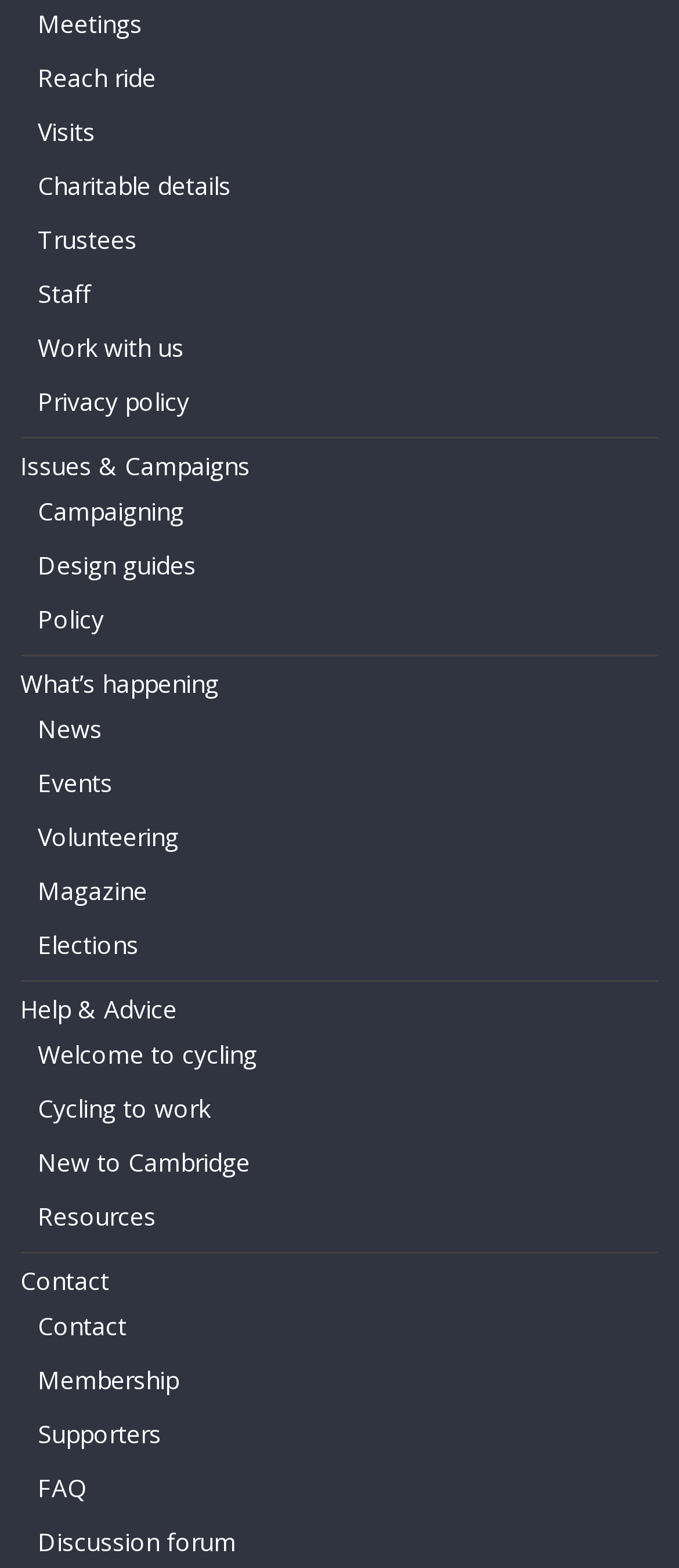Please mark the clickable region by giving the bounding box coordinates needed to complete this instruction: "Learn about volunteering".

[0.056, 0.523, 0.263, 0.544]